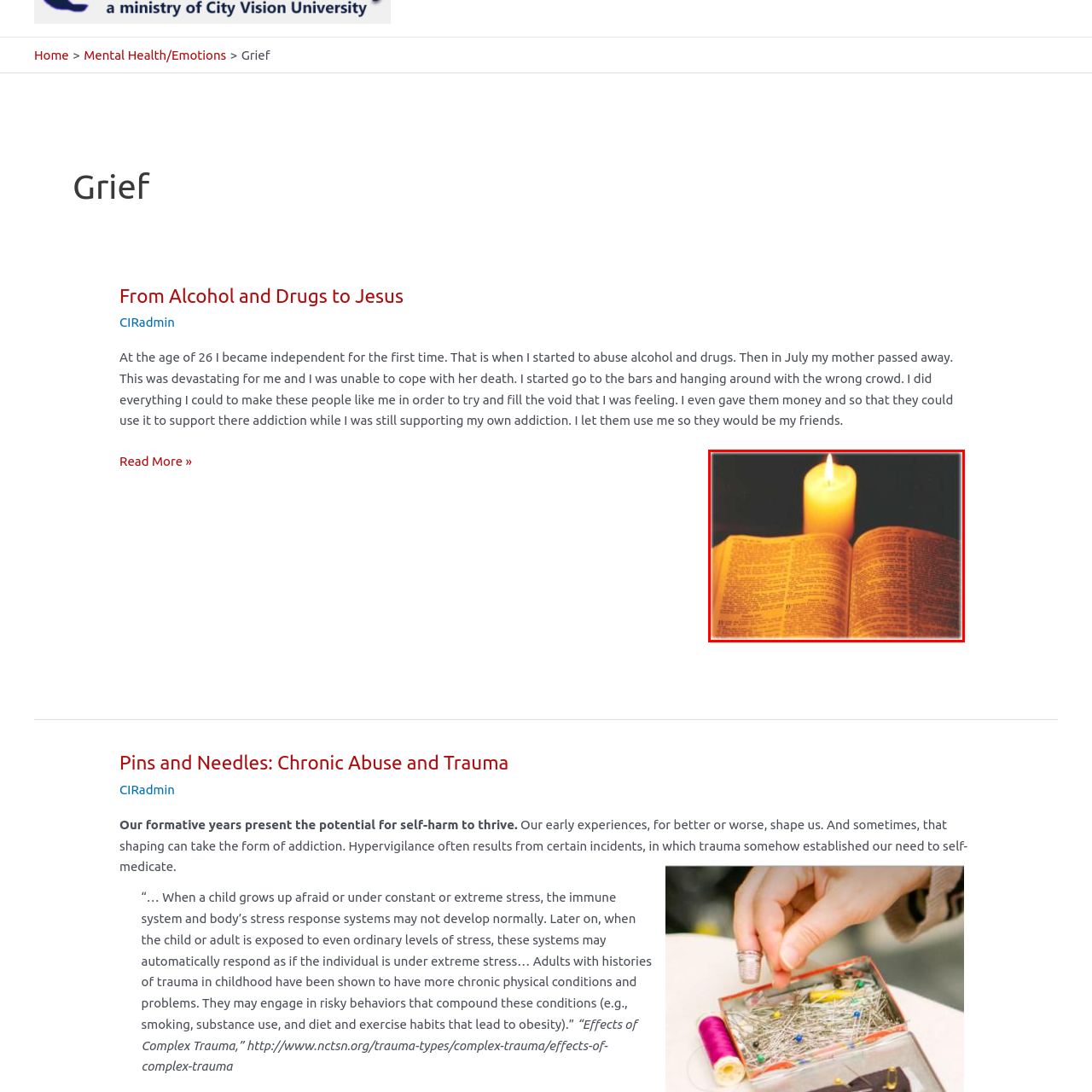What is the atmosphere created by the candlelight?
Inspect the image surrounded by the red bounding box and answer the question using a single word or a short phrase.

Serene and contemplative